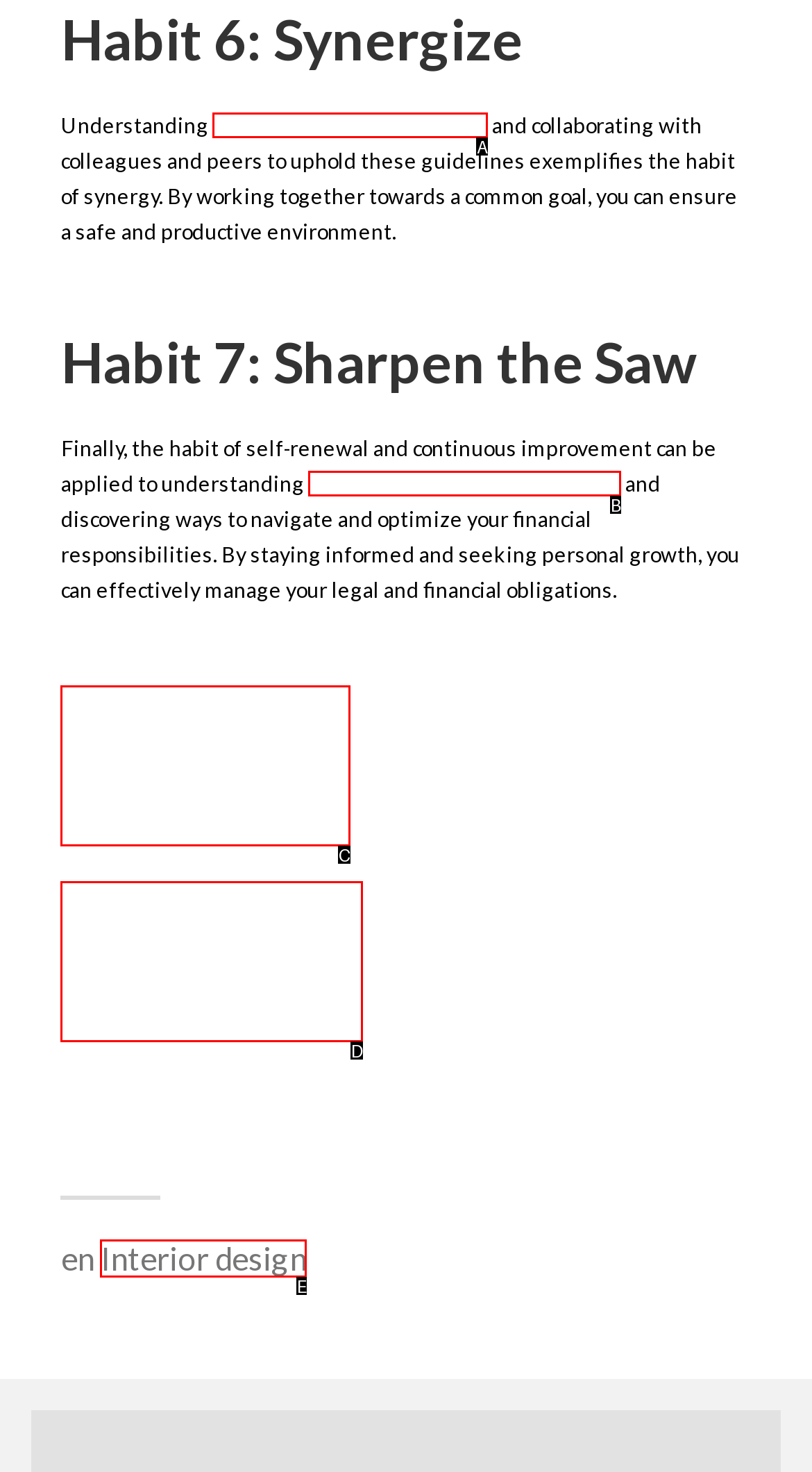Given the description: Interior design, identify the HTML element that corresponds to it. Respond with the letter of the correct option.

E